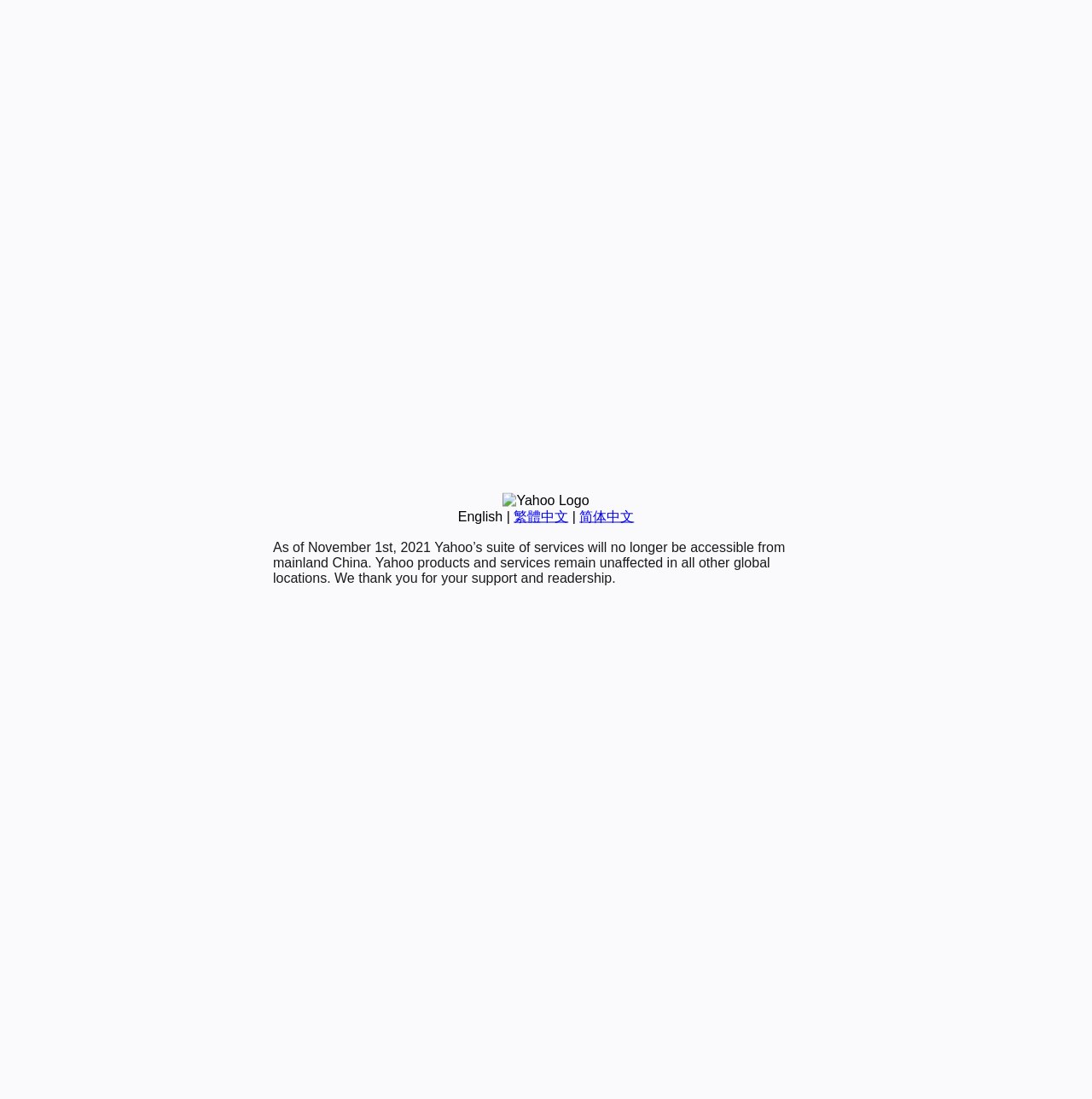Determine the bounding box coordinates for the UI element with the following description: "English". The coordinates should be four float numbers between 0 and 1, represented as [left, top, right, bottom].

[0.419, 0.463, 0.46, 0.476]